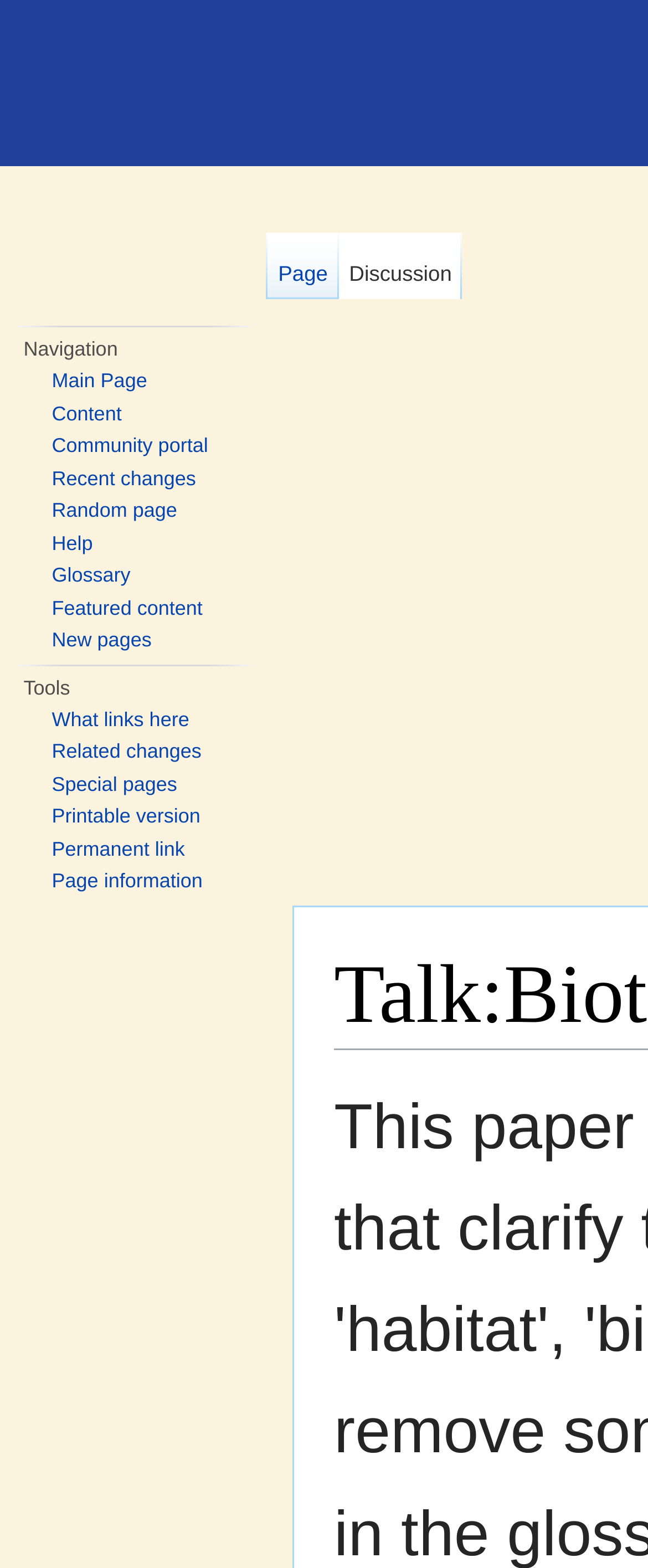Locate the bounding box coordinates of the clickable area to execute the instruction: "Search". Provide the coordinates as four float numbers between 0 and 1, represented as [left, top, right, bottom].

[0.847, 0.669, 0.954, 0.686]